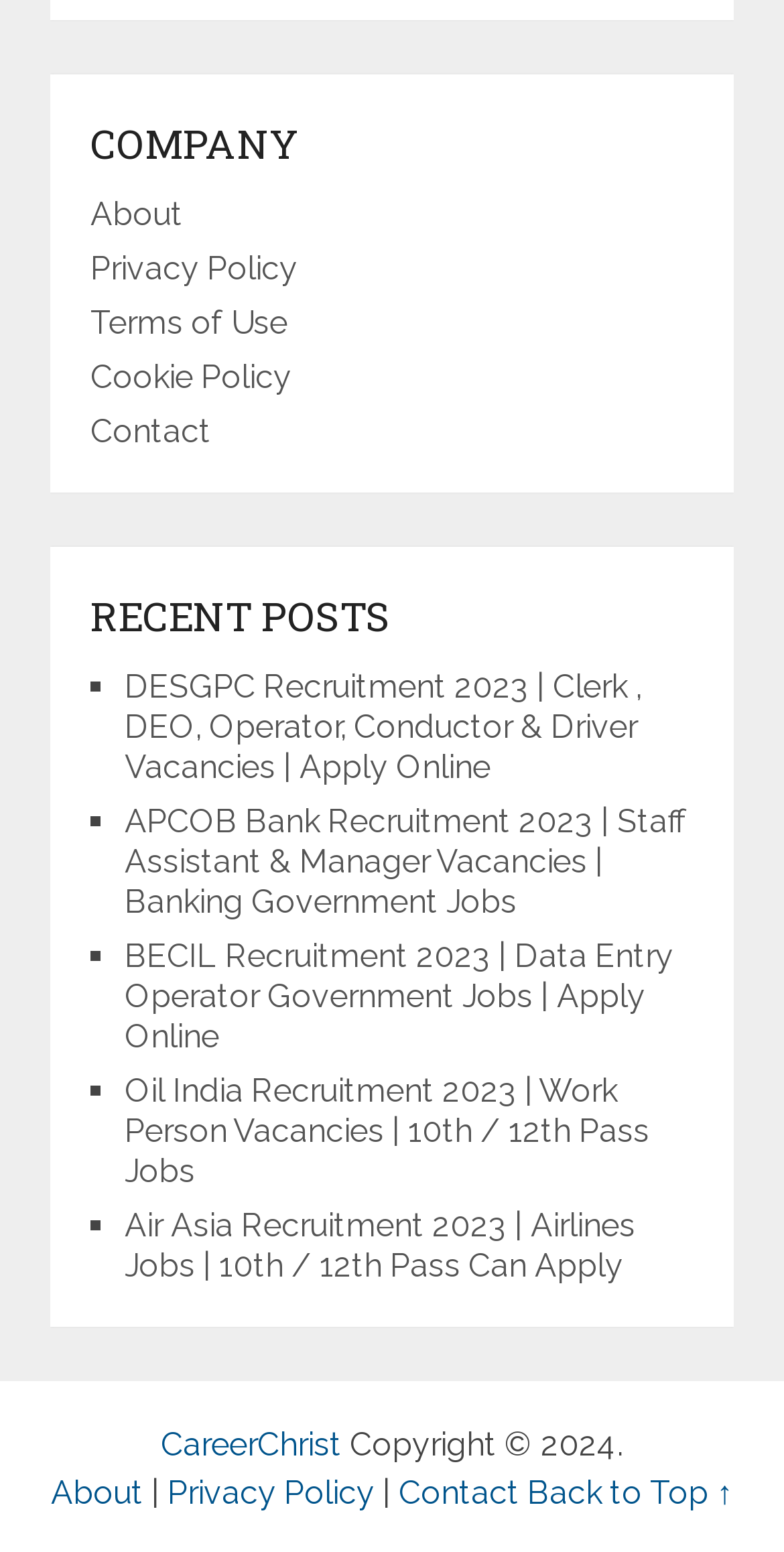How many recent posts are listed?
Answer the question with a detailed and thorough explanation.

I counted the number of list markers (■) and corresponding links below the 'RECENT POSTS' heading, and there are 5 of them.